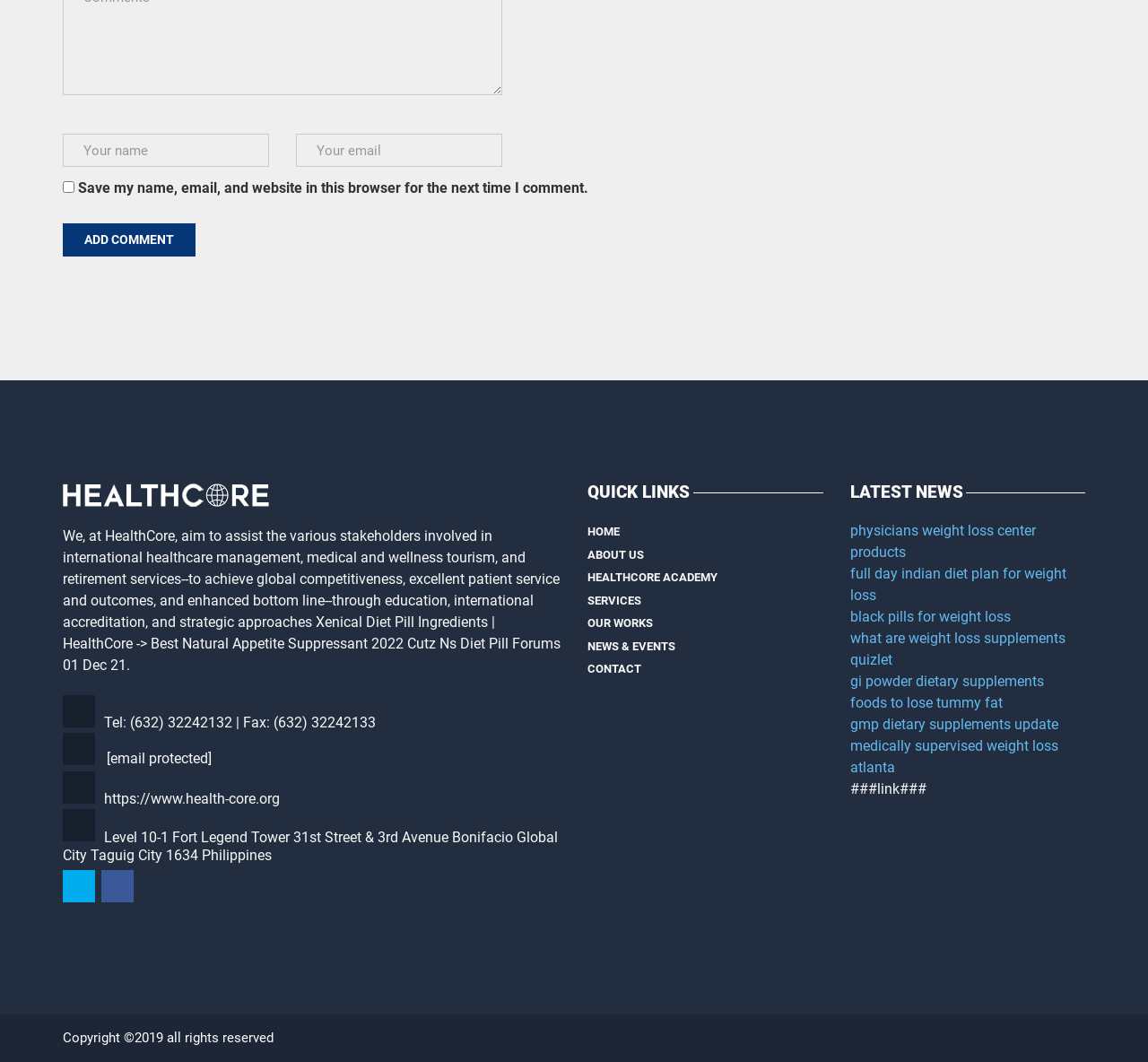Locate the bounding box coordinates of the clickable area to execute the instruction: "Visit the website". Provide the coordinates as four float numbers between 0 and 1, represented as [left, top, right, bottom].

[0.091, 0.744, 0.244, 0.76]